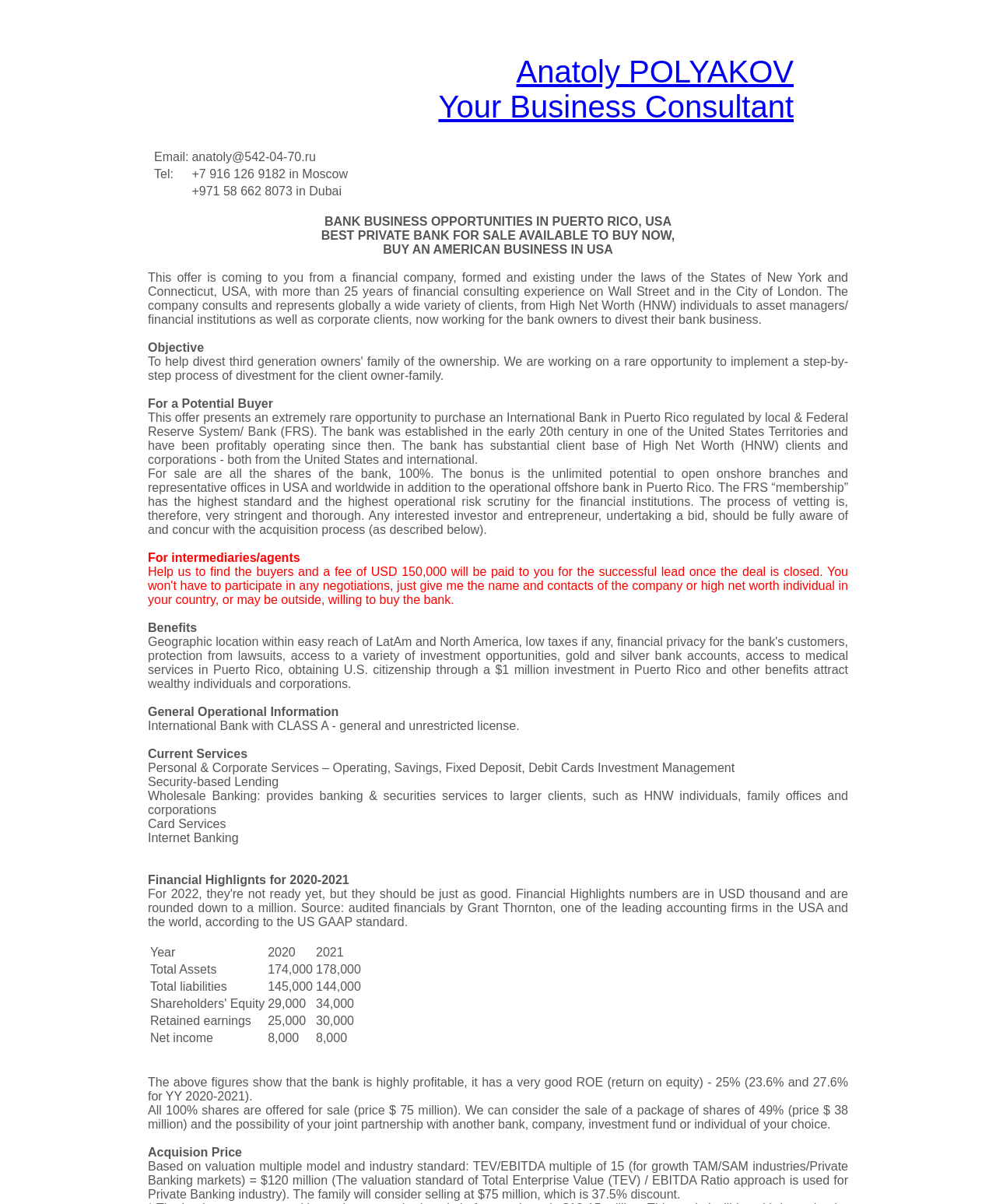What is the price of the 100% shares of the bank?
Based on the image, answer the question with a single word or brief phrase.

75 million